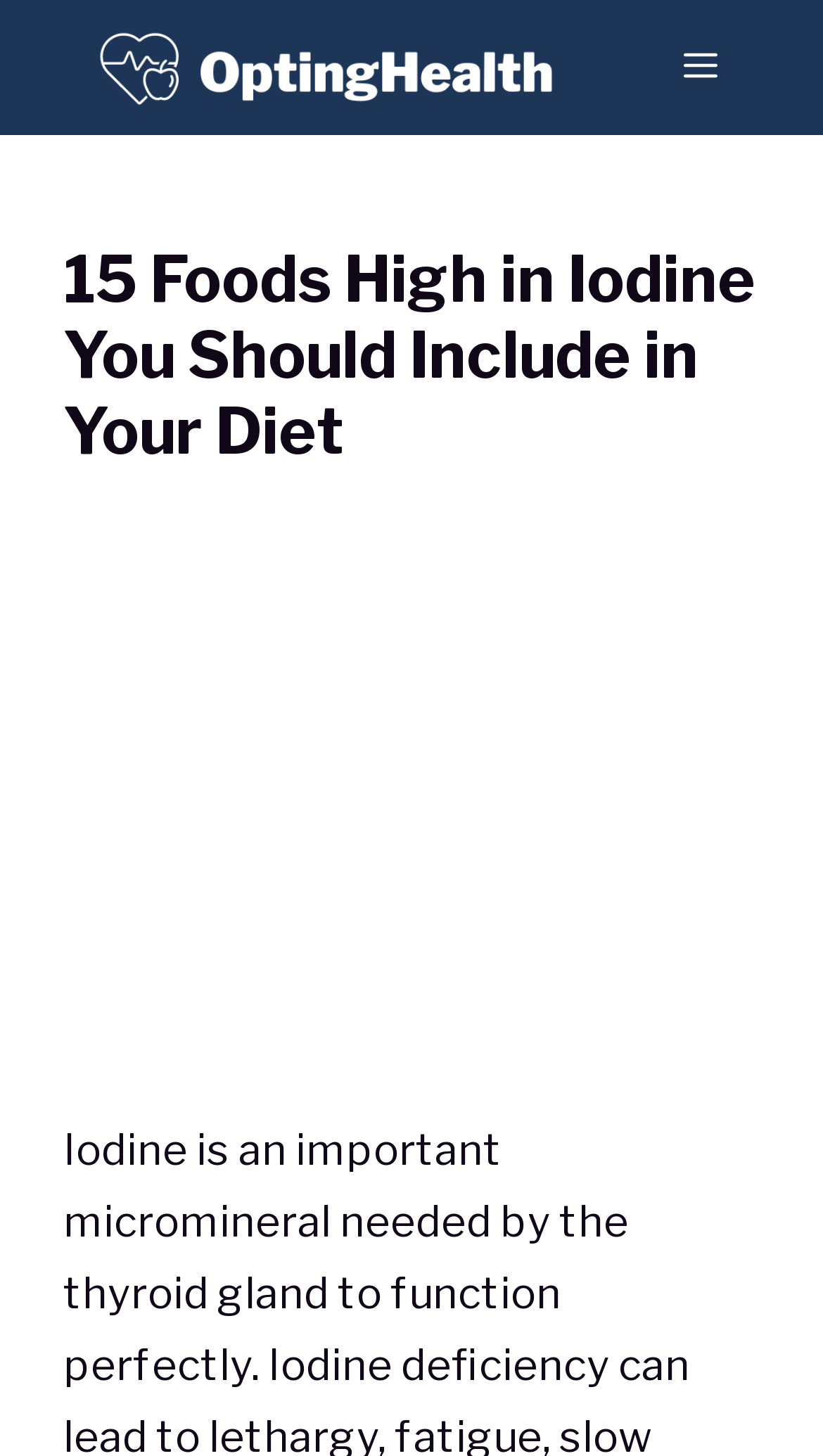Is the menu expanded?
Utilize the information in the image to give a detailed answer to the question.

The navigation section contains a button labeled 'MENU', which controls the primary menu. The 'expanded' property of this button is set to 'False', indicating that the menu is not expanded.